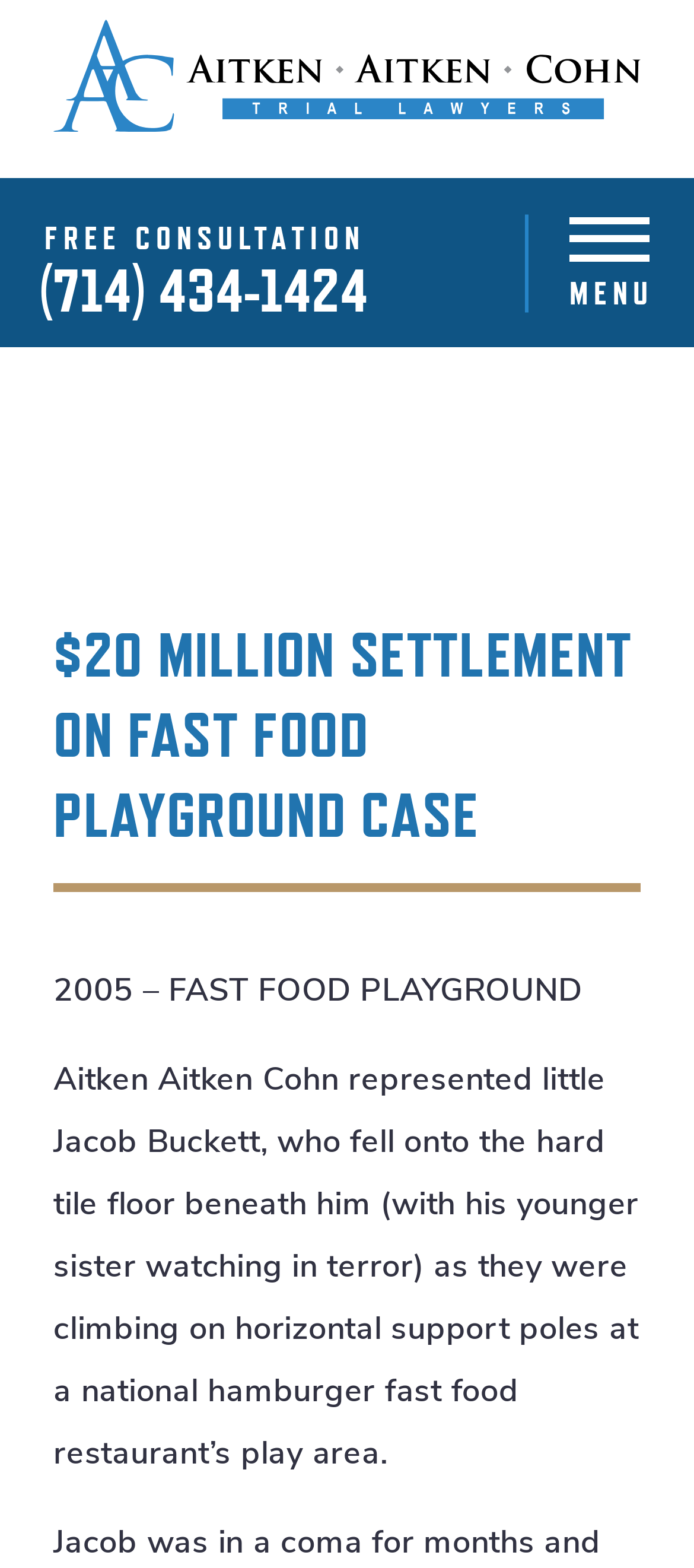What is the phone number to contact?
Offer a detailed and full explanation in response to the question.

I found the phone number by looking at the link element with the text '(714) 434-1424' which is located at the top of the webpage, near the 'FREE CONSULTATION' text.